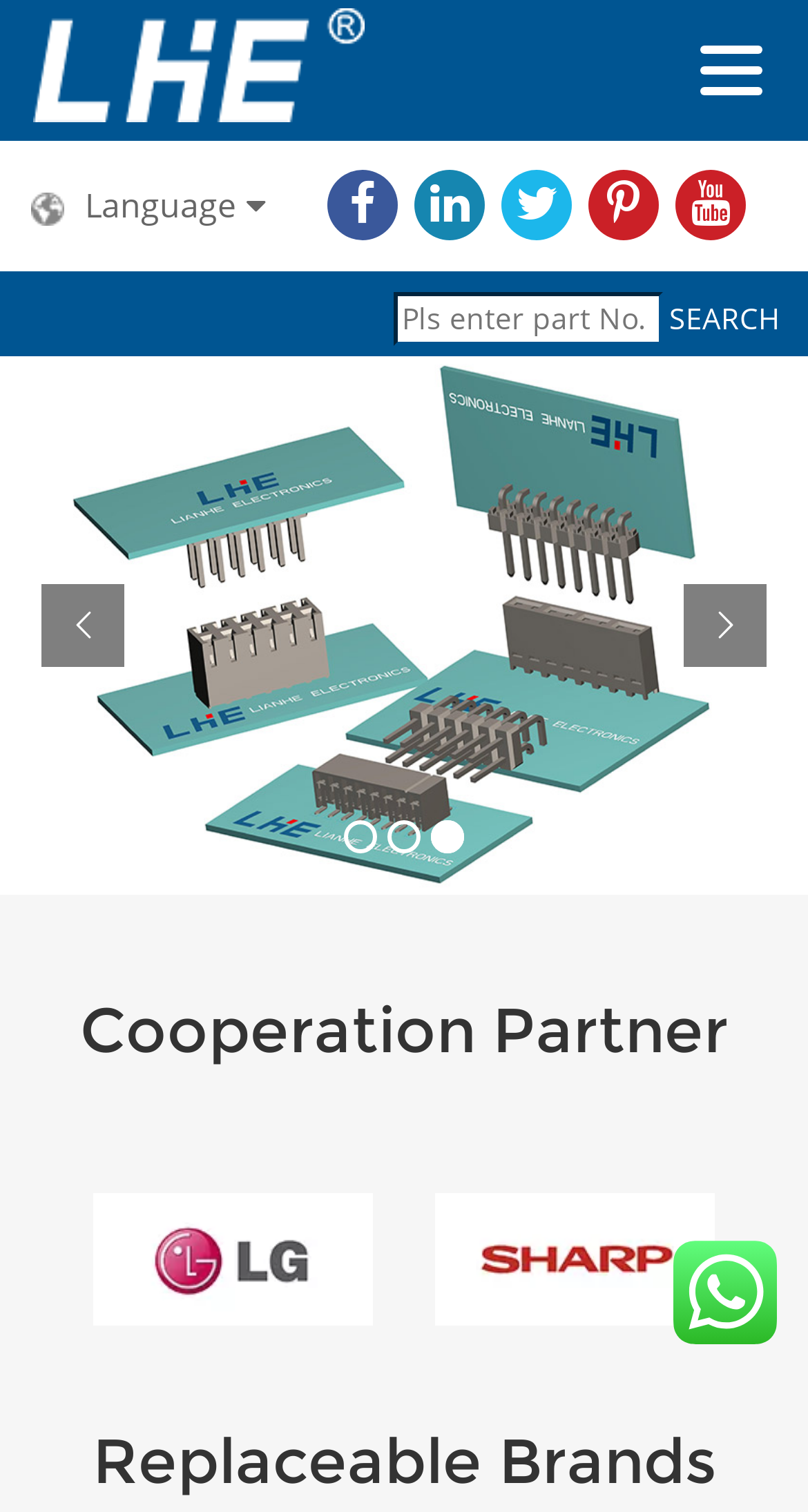What is the category of partners mentioned in the heading?
Analyze the image and deliver a detailed answer to the question.

The heading 'Cooperation Partner' is located at the middle of the webpage, and it suggests that the company has partners or collaborators in its business operations.